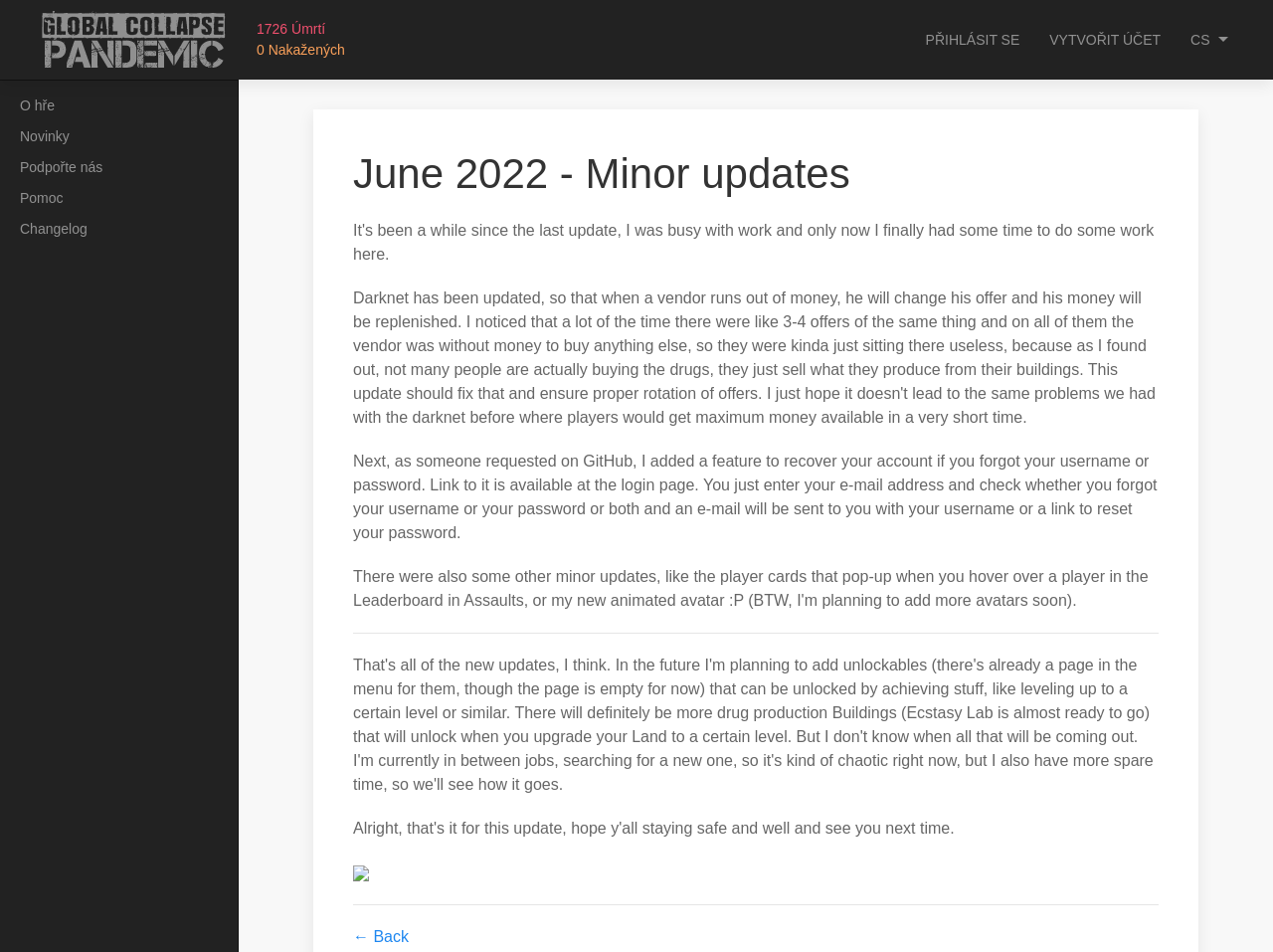Given the element description "O hře", identify the bounding box of the corresponding UI element.

[0.016, 0.095, 0.171, 0.127]